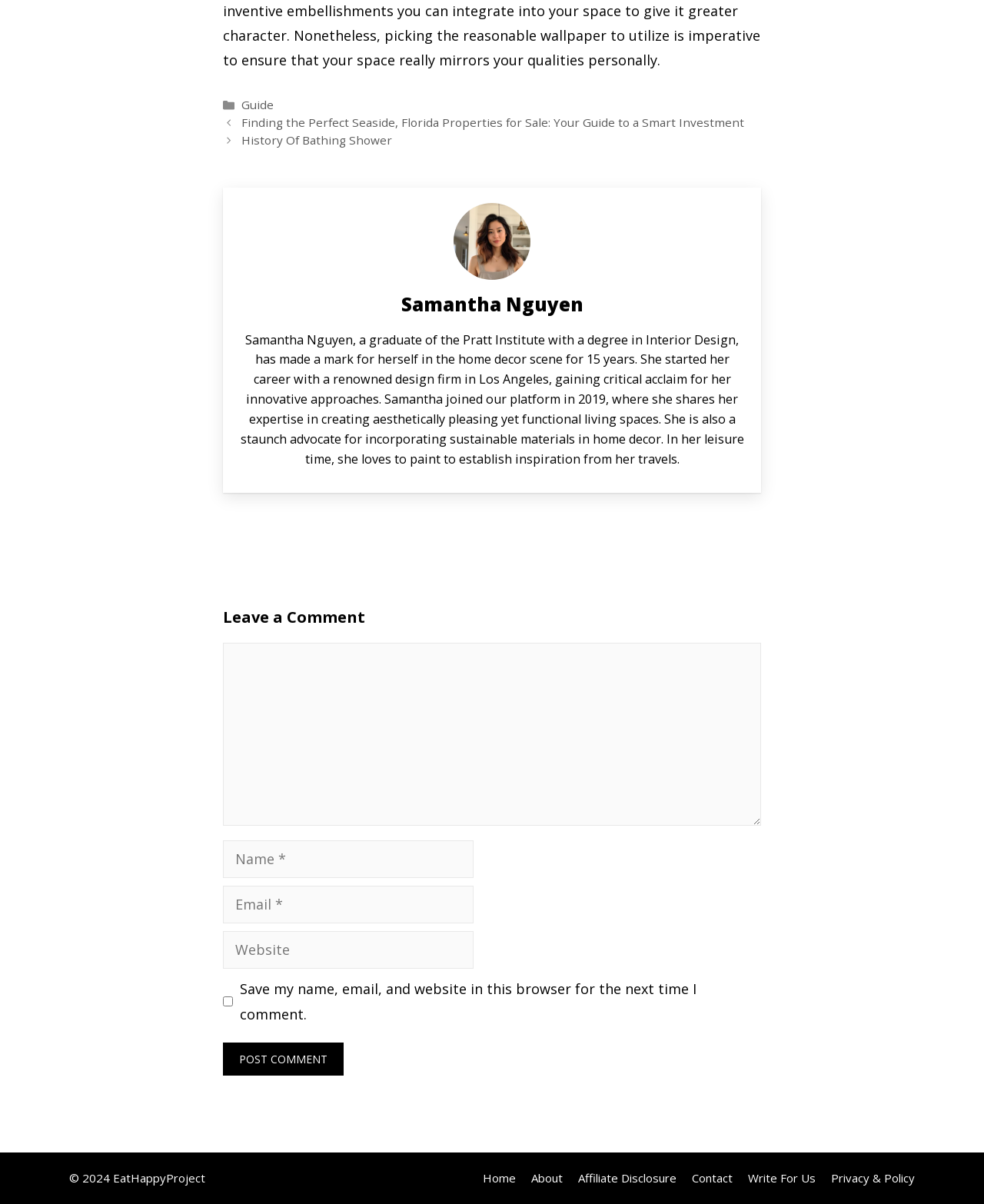Look at the image and answer the question in detail:
What is the purpose of the textbox below 'Email'?

The textbox below the static text 'Email' is required and is likely used to enter the user's email address when leaving a comment.